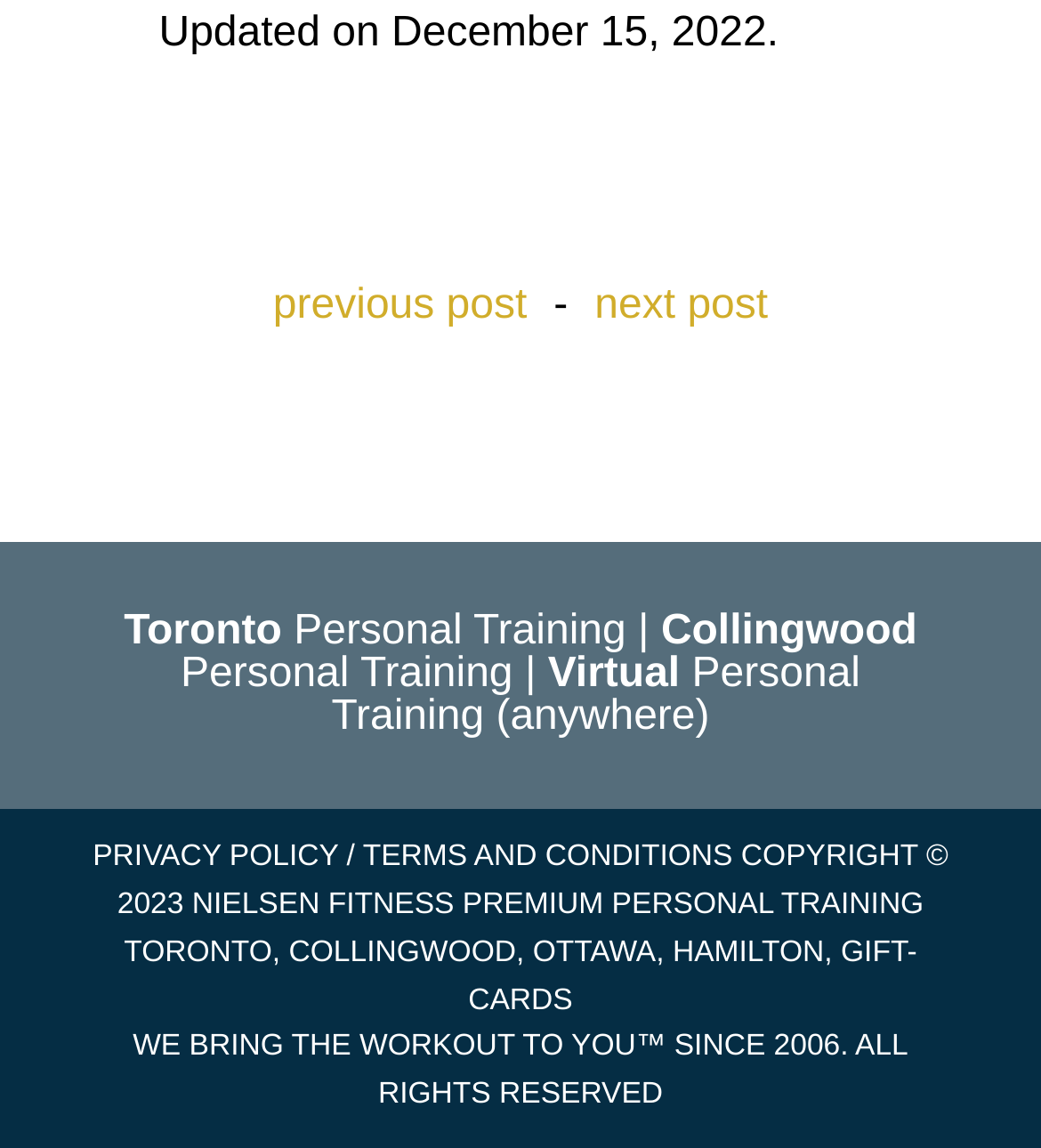What is the name of the company?
Ensure your answer is thorough and detailed.

The name of the company can be found at the bottom of the webpage, where it says 'COPYRIGHT © 2023 NIELSEN FITNESS PREMIUM'.